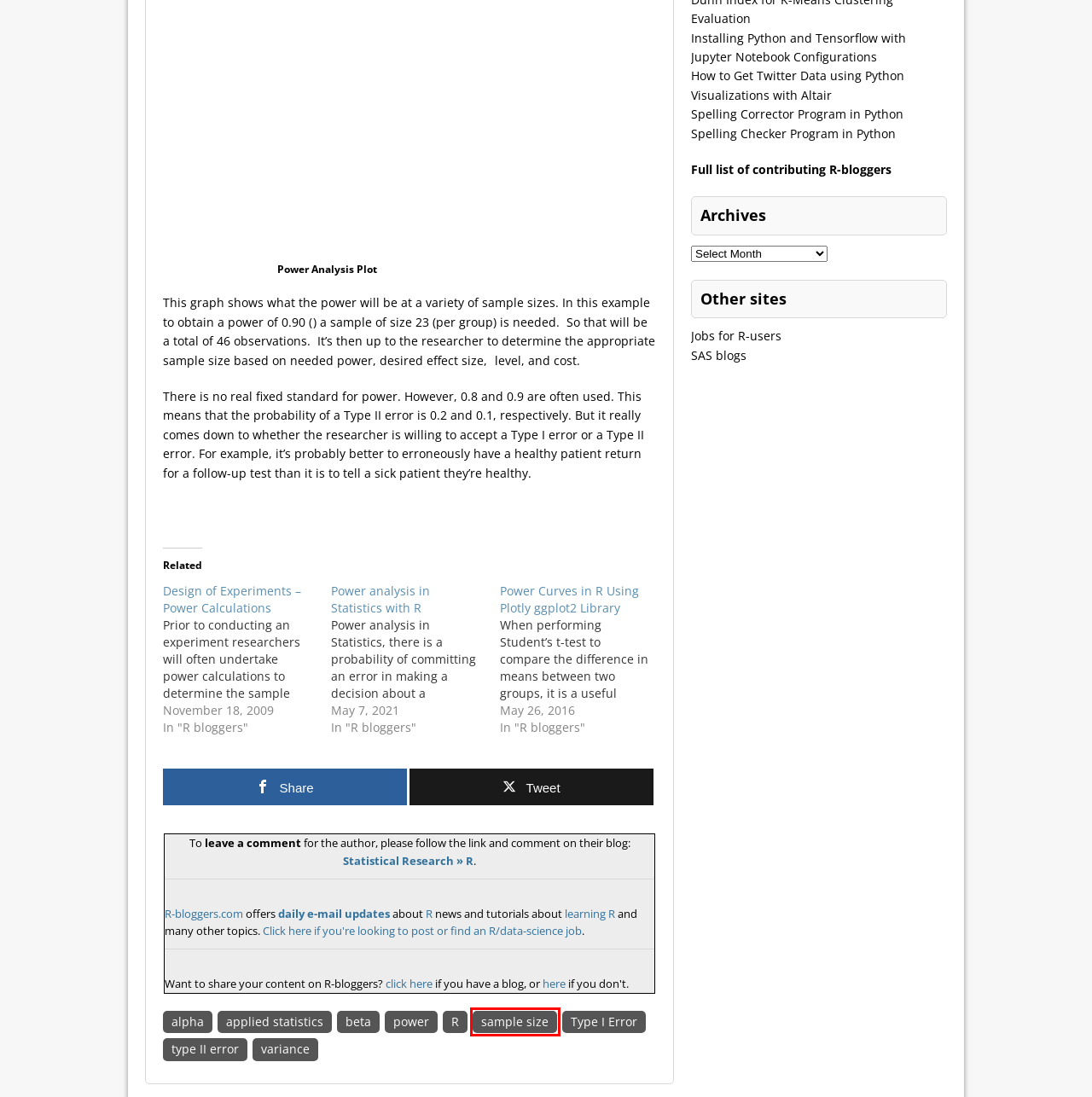You have a screenshot of a webpage with a red bounding box around an element. Identify the webpage description that best fits the new page that appears after clicking the selected element in the red bounding box. Here are the candidates:
A. How to get started using Python in Excel (First steps) | Python-bloggers
B. PROC-X: an online (unofficial) journal about the SAS(R) software - written by bloggers
C. type II error | R-bloggers
D. Type I Error | R-bloggers
E. Design of Experiments – Power Calculations | R-bloggers
F. Power analysis in Statistics with R | R-bloggers
G. applied statistics | R-bloggers
H. sample size | R-bloggers

H